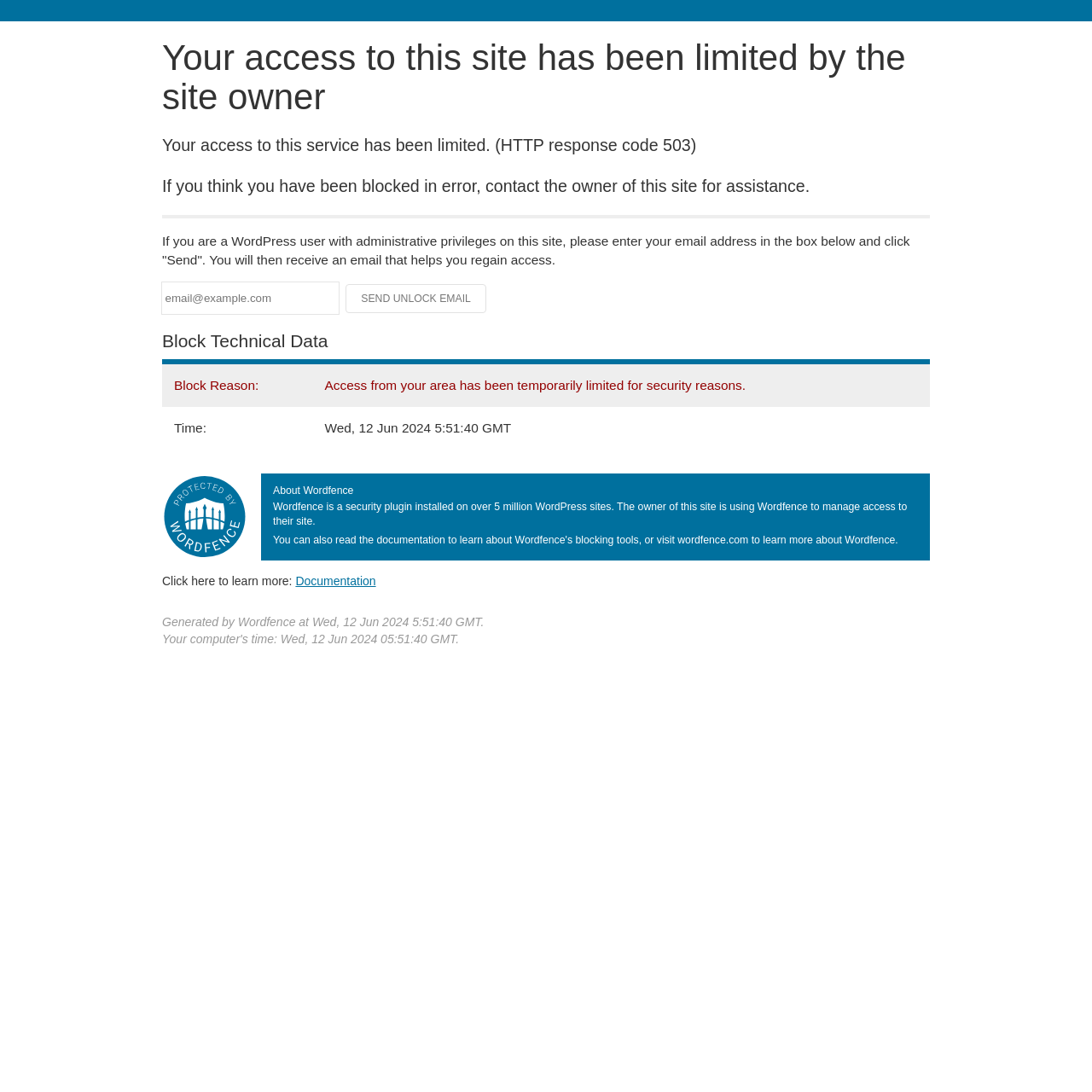Identify and generate the primary title of the webpage.

Your access to this site has been limited by the site owner